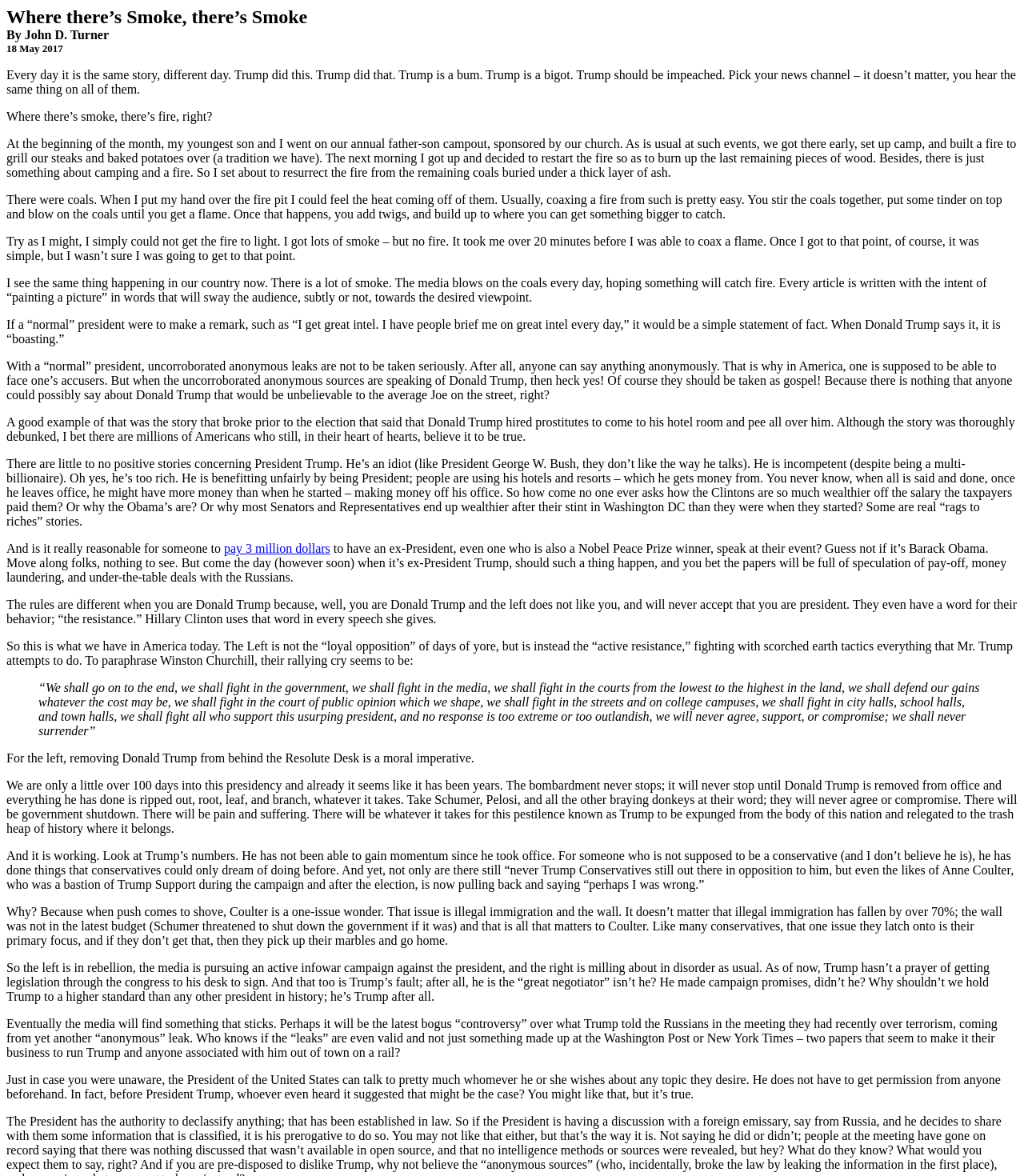Identify the bounding box for the described UI element. Provide the coordinates in (top-left x, top-left y, bottom-right x, bottom-right y) format with values ranging from 0 to 1: pay 3 million dollars

[0.219, 0.461, 0.322, 0.472]